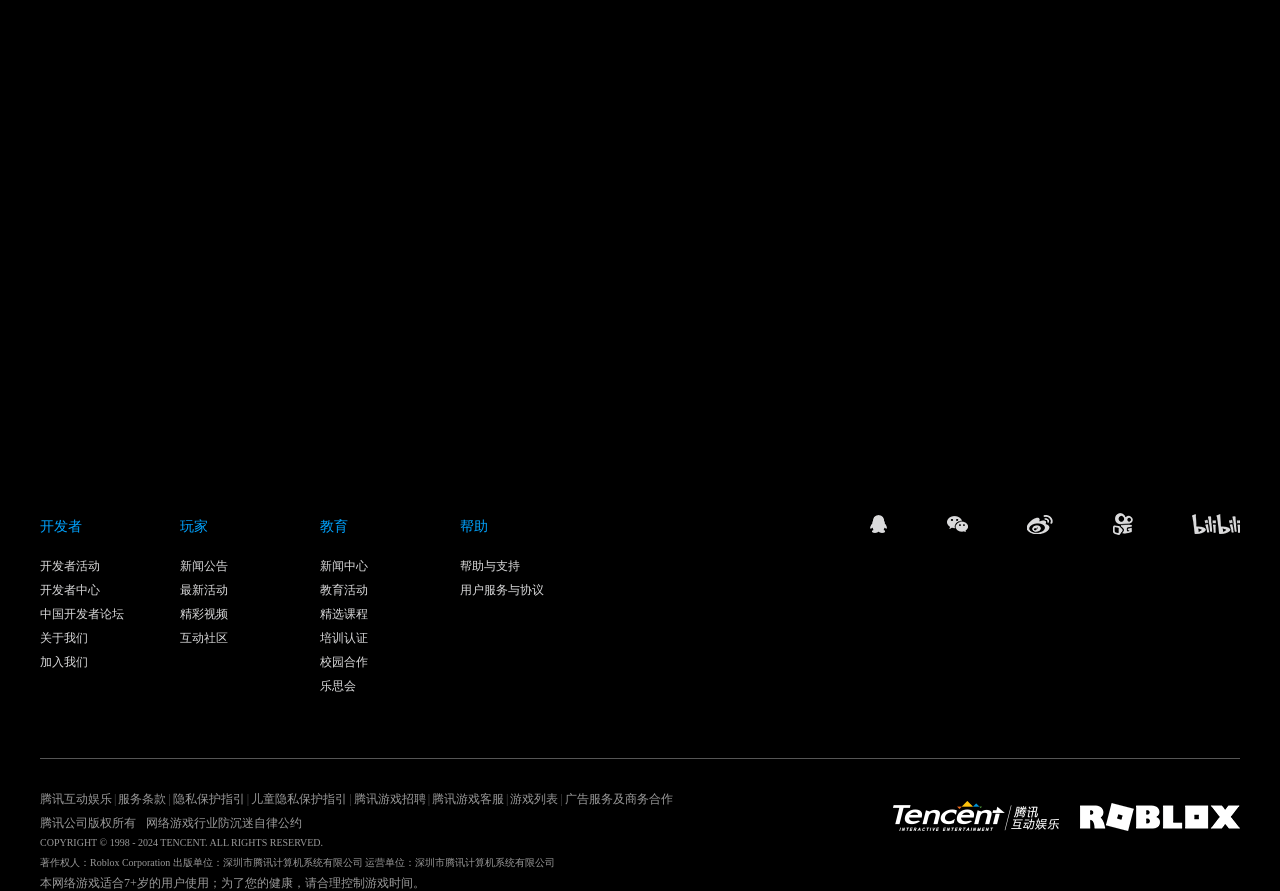Please identify the bounding box coordinates for the region that you need to click to follow this instruction: "Click on '腾讯互动娱乐'".

[0.695, 0.897, 0.836, 0.936]